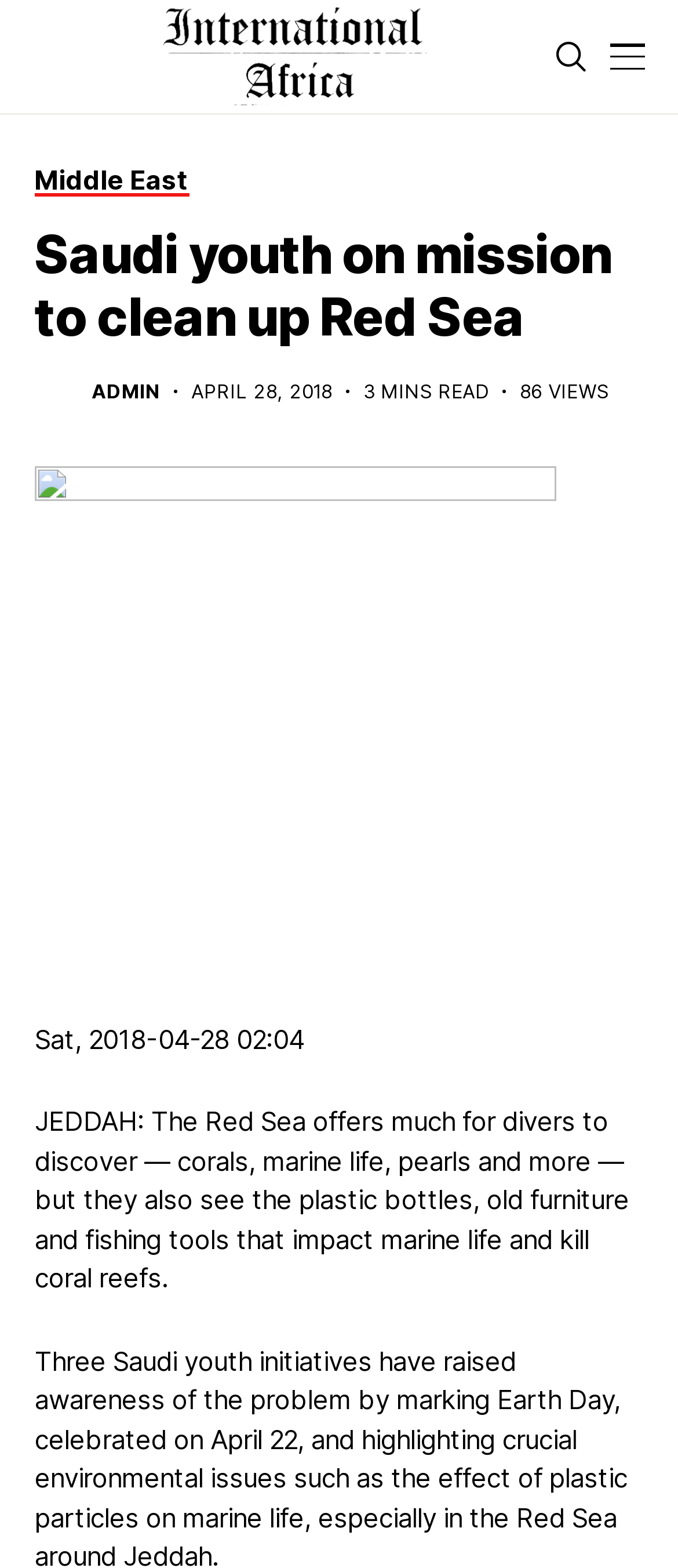What is the date of the article?
Examine the screenshot and reply with a single word or phrase.

APRIL 28, 2018